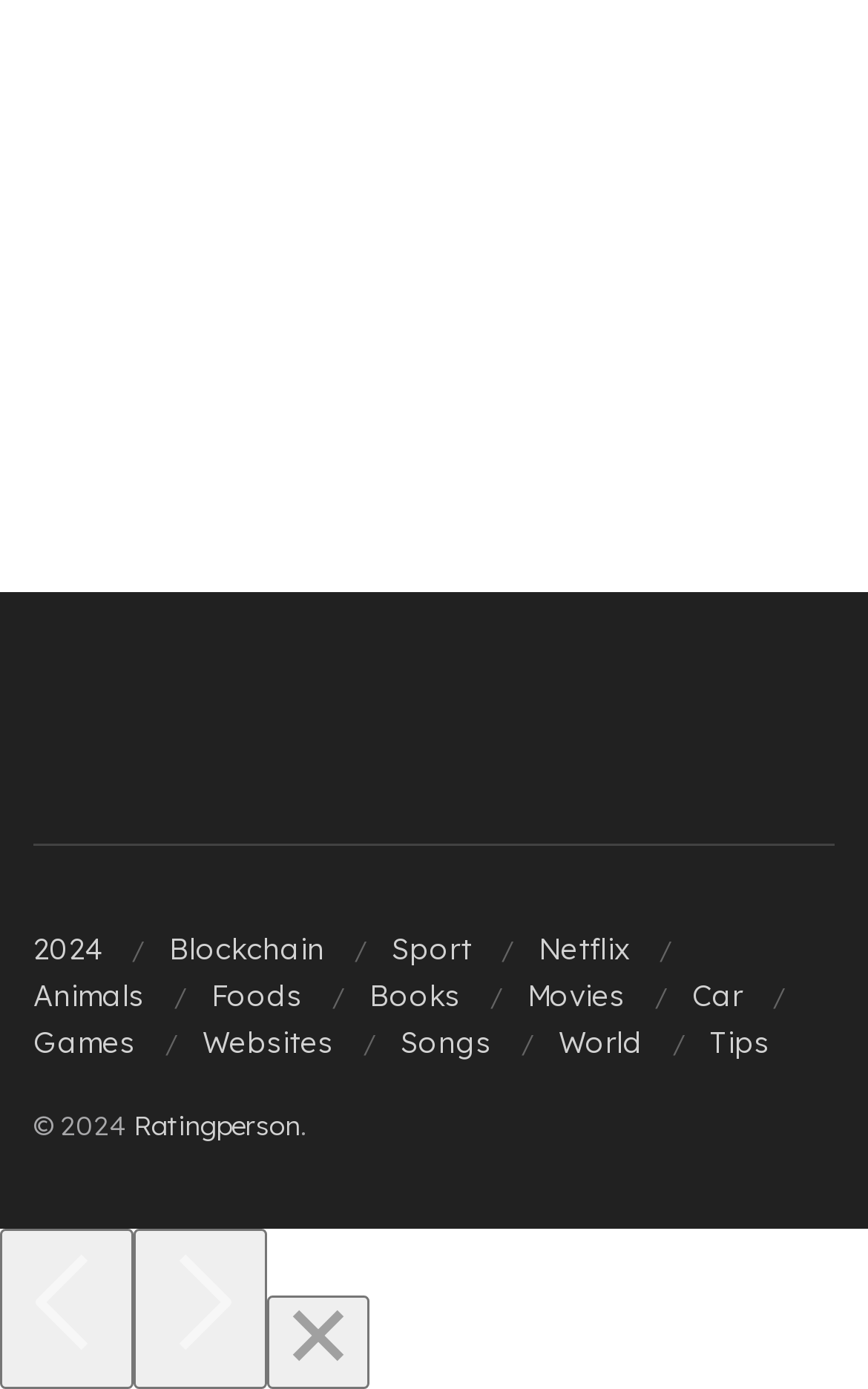Please identify the bounding box coordinates of the element that needs to be clicked to perform the following instruction: "Explore Netflix".

[0.621, 0.669, 0.726, 0.695]